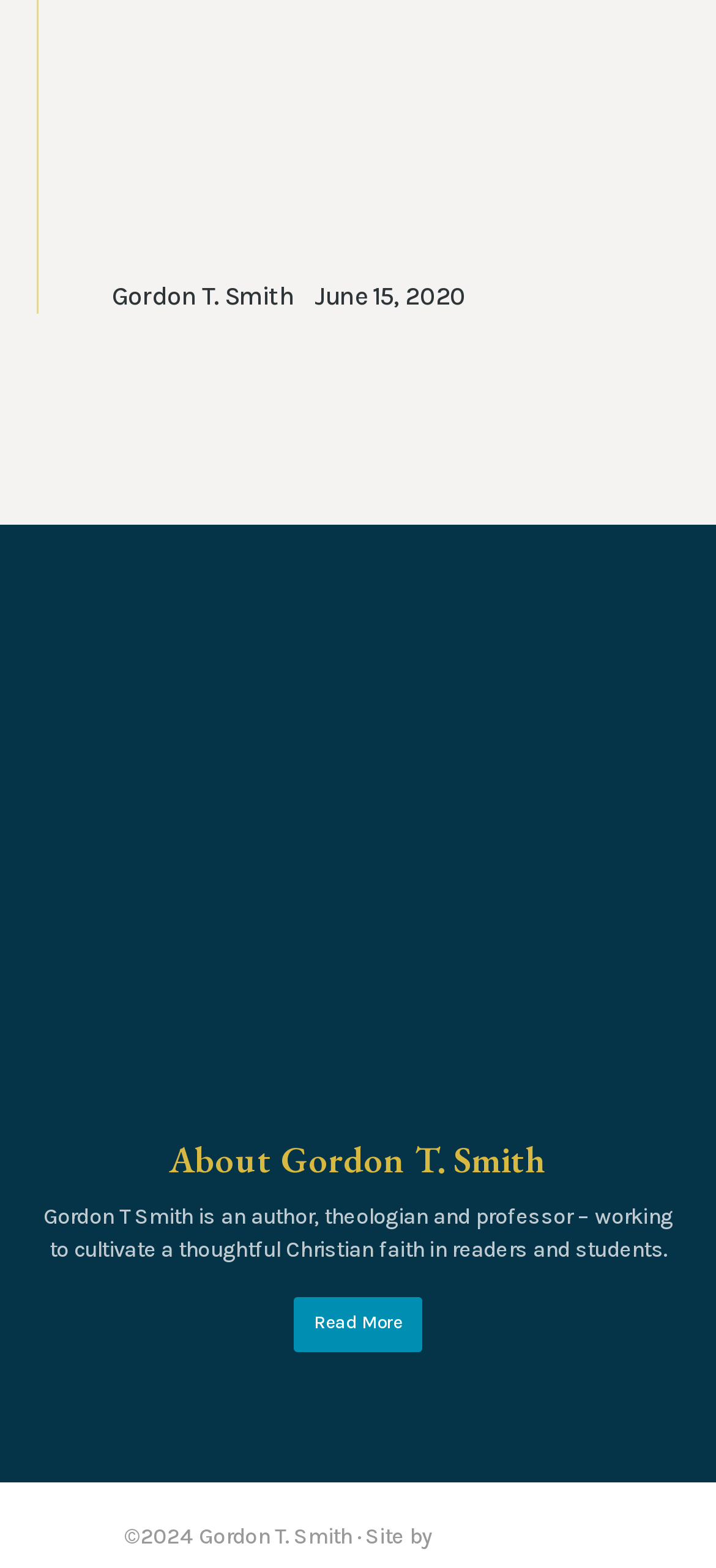Please specify the bounding box coordinates in the format (top-left x, top-left y, bottom-right x, bottom-right y), with all values as floating point numbers between 0 and 1. Identify the bounding box of the UI element described by: alt="AmbroseStairsPhoto" title="AmbroseStairsPhoto"

[0.244, 0.525, 0.756, 0.552]